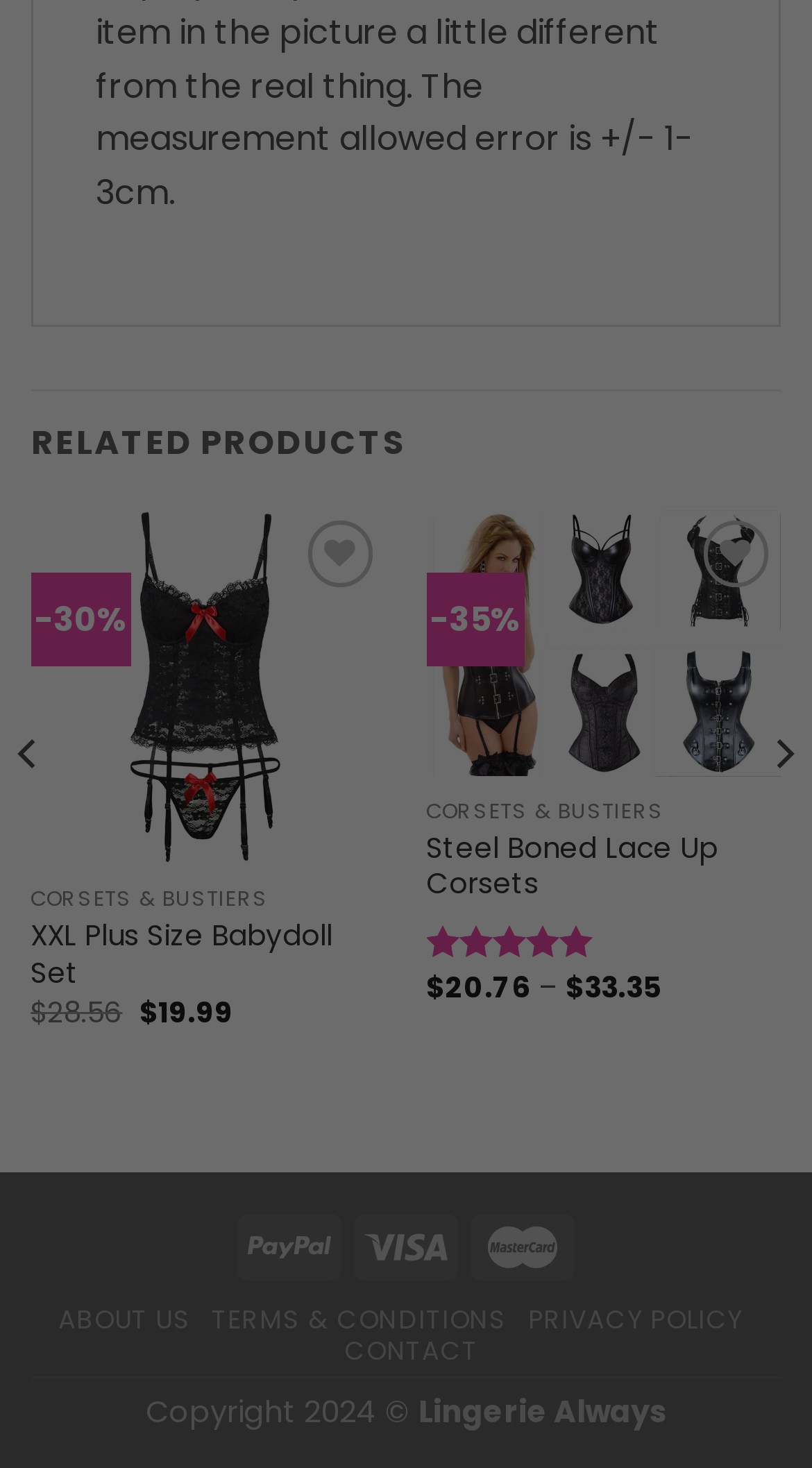What is the copyright year mentioned?
Please elaborate on the answer to the question with detailed information.

I can see that the copyright information is mentioned at the bottom of the webpage, which includes the year '2024'. This indicates that the webpage's content is copyrighted until the year 2024.